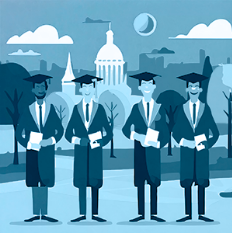Provide a thorough description of the image.

The image features a stylized graphic of four graduates standing proudly in their academic gowns and mortarboards. Each graduate is holding a diploma, symbolizing their achievement. The backdrop includes a stylized cityscape with notable features such as a dome-shaped building and trees, set against a serene blue sky adorned with clouds and a celestial body. This illustration represents the joy and accomplishment associated with graduation, reflecting a celebration of education and future opportunities. The visual style conveys a modern and positive atmosphere, ideal for academic programs and alumni highlights, particularly in contexts like the "Alumni" section of a graduate program in Quantitative Economics.